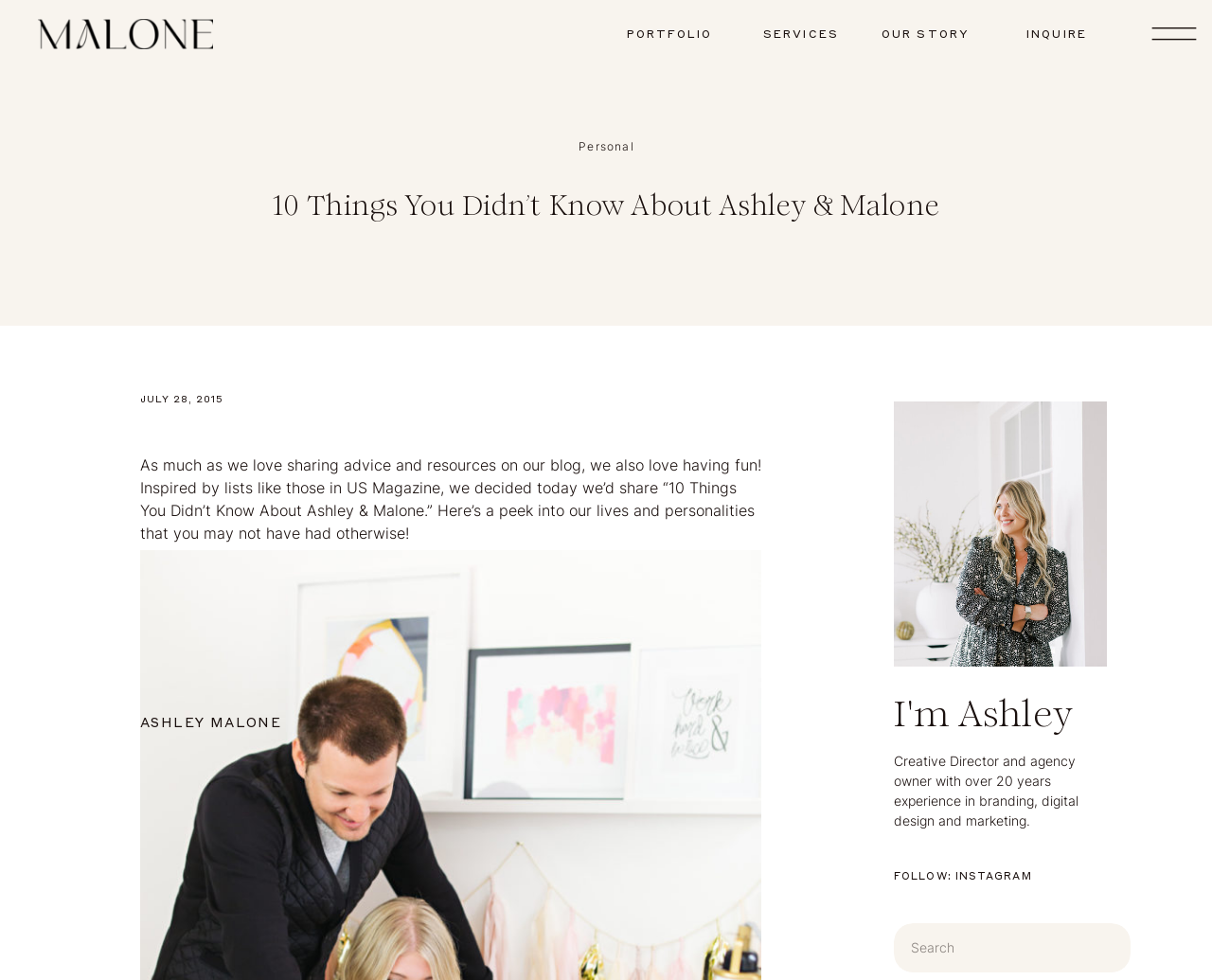What is the purpose of the textbox at the bottom of the page?
Using the information presented in the image, please offer a detailed response to the question.

I found this answer by looking at the search element with the StaticText 'Search for:' and a textbox, which suggests that the purpose of the textbox is to search for something.